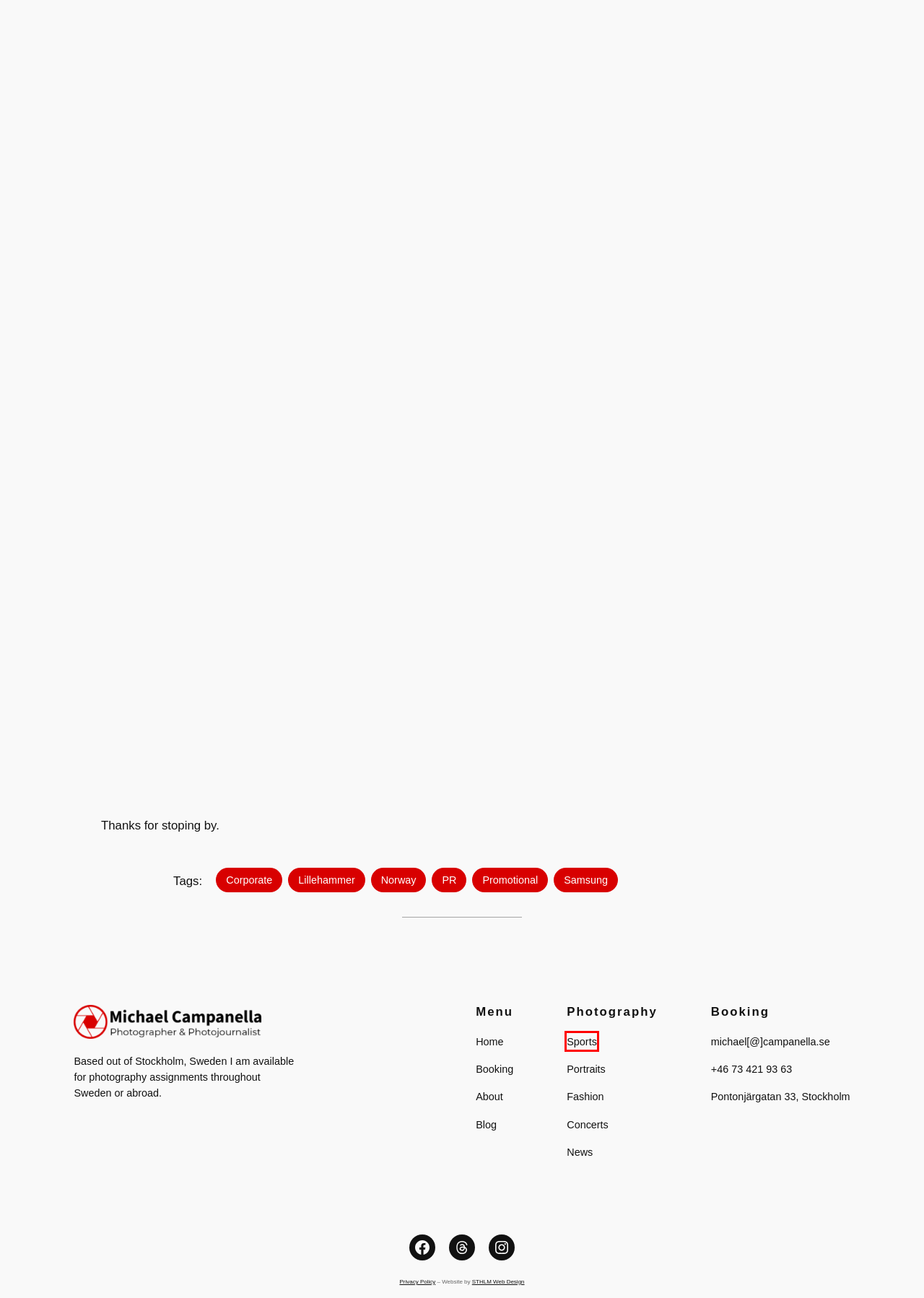Inspect the provided webpage screenshot, concentrating on the element within the red bounding box. Select the description that best represents the new webpage after you click the highlighted element. Here are the candidates:
A. Samsung Archives | Michael Campanella
B. Norway Archives | Michael Campanella
C. Promotional Archives | Michael Campanella
D. Fashion Photography Portfolio | Michael Campanella
E. PR Archives | Michael Campanella
F. Sports Photography Portfolio | Michael Campanella
G. Concerts Photography Portfolio | Michael Campanella
H. News & Politics Photography Portfolio | Michael Campanella

F